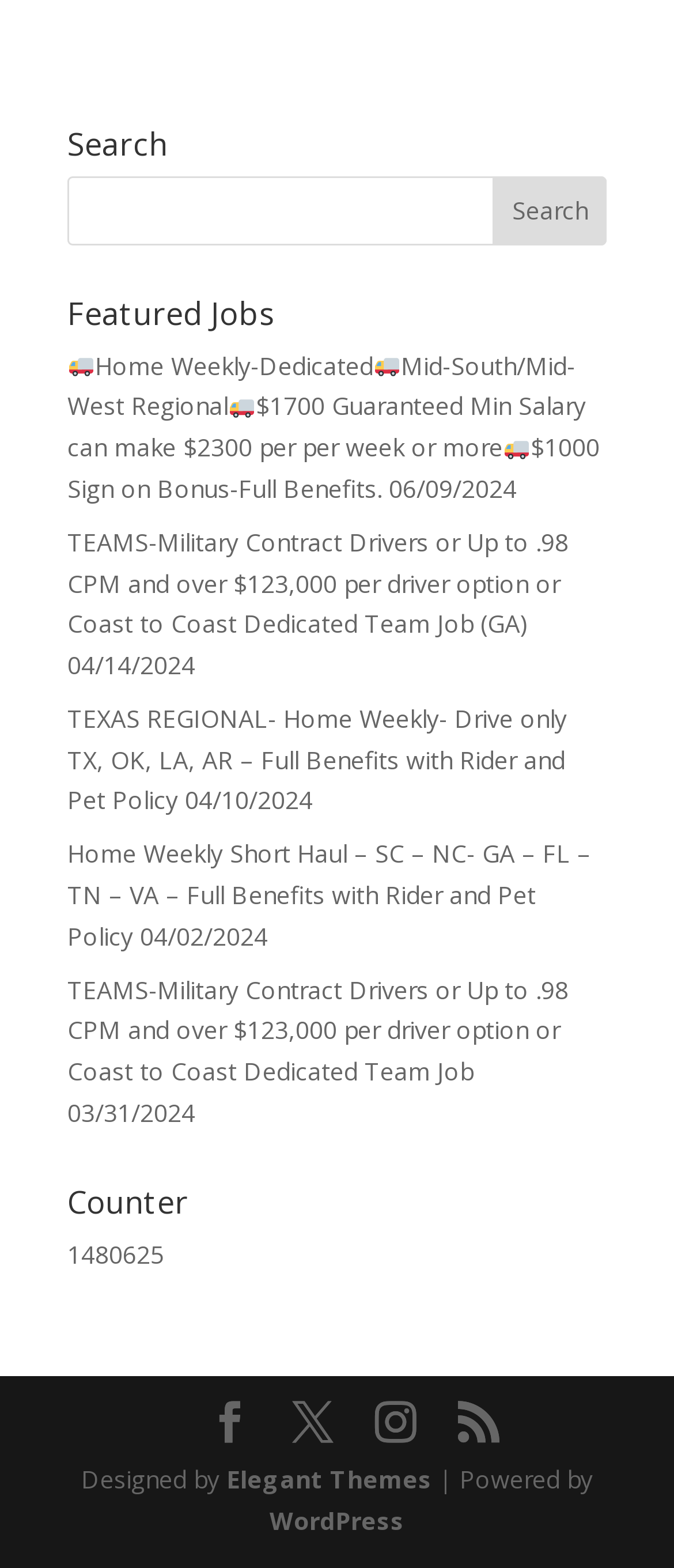Please locate the UI element described by "name="s"" and provide its bounding box coordinates.

[0.1, 0.112, 0.9, 0.156]